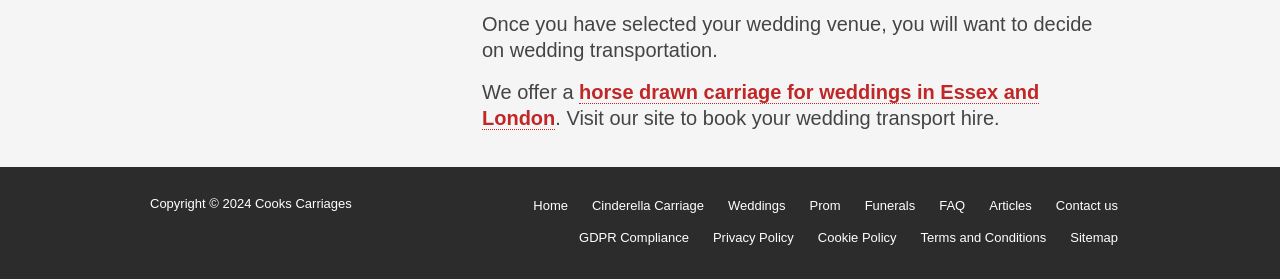Locate the bounding box coordinates of the area that needs to be clicked to fulfill the following instruction: "Click on horse drawn carriage for weddings in Essex and London". The coordinates should be in the format of four float numbers between 0 and 1, namely [left, top, right, bottom].

[0.377, 0.29, 0.812, 0.466]